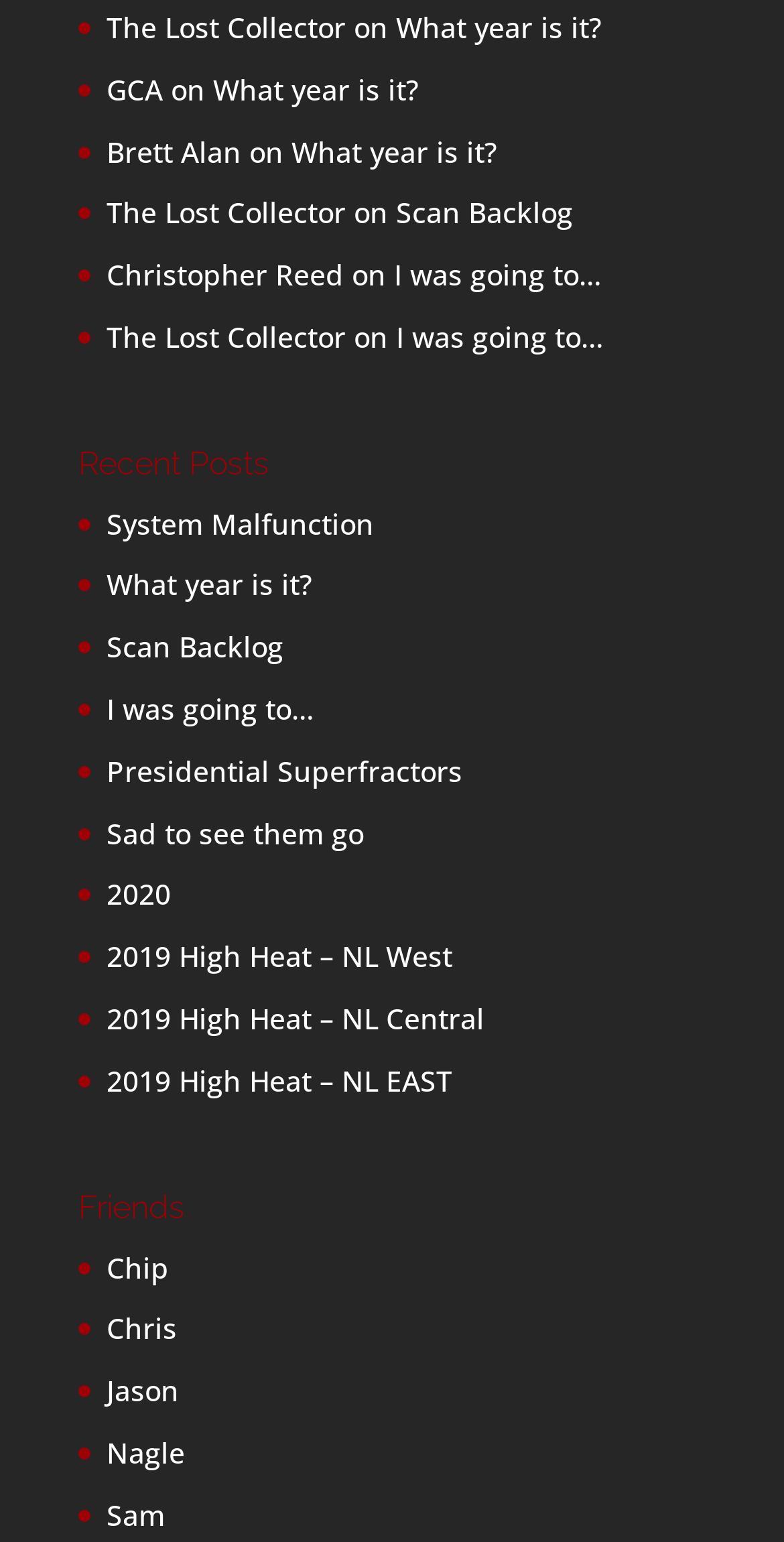What is the title of the first post under 'Recent Posts'?
Look at the screenshot and give a one-word or phrase answer.

System Malfunction